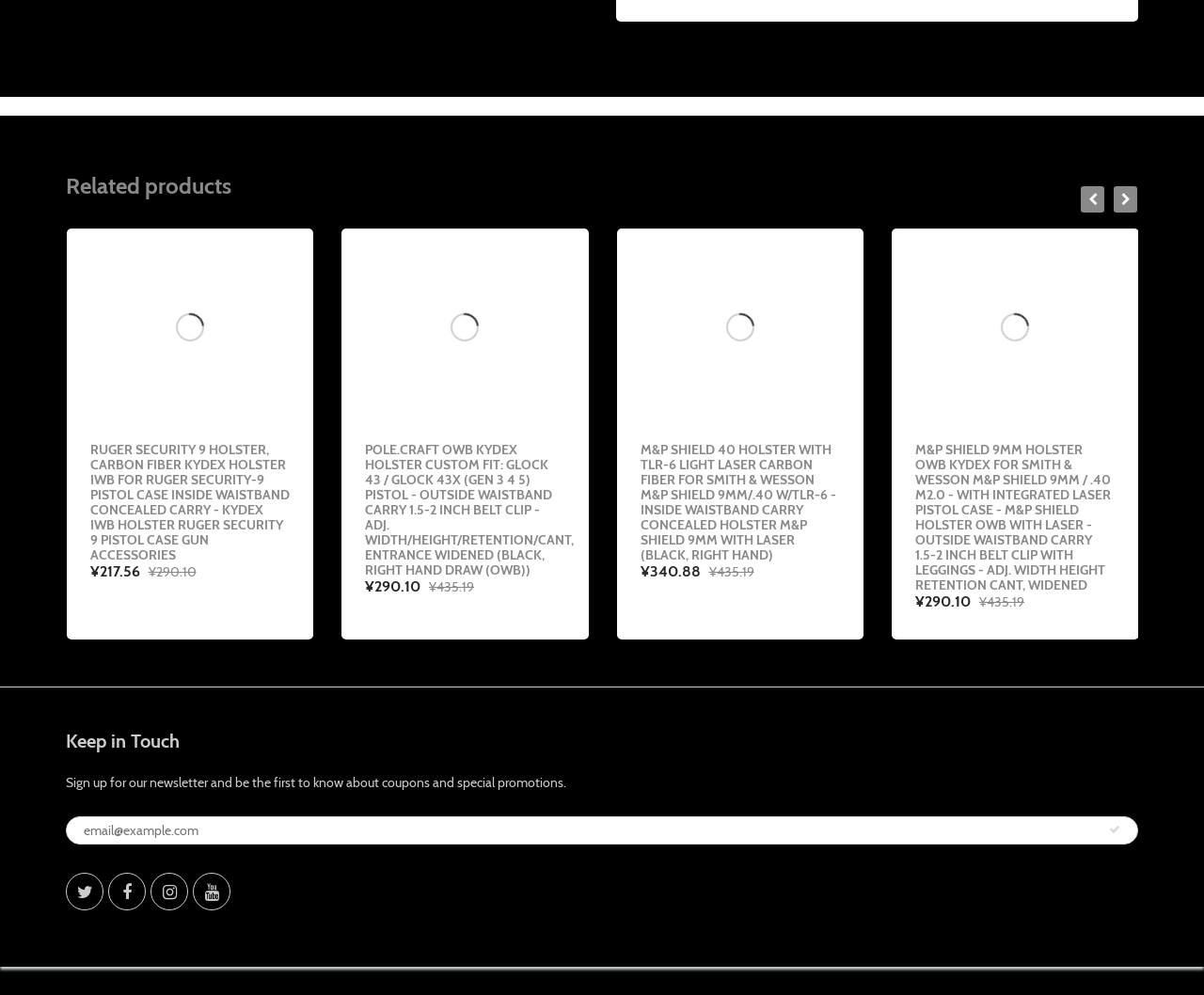Please identify the bounding box coordinates of the element on the webpage that should be clicked to follow this instruction: "View the product details of 'PoLe.Craft OWB Kydex Holster Custom Fit: Glock 43 / Glock 43X (Gen 3 4 5) Pistol'". The bounding box coordinates should be given as four float numbers between 0 and 1, formatted as [left, top, right, bottom].

[0.083, 0.319, 0.232, 0.336]